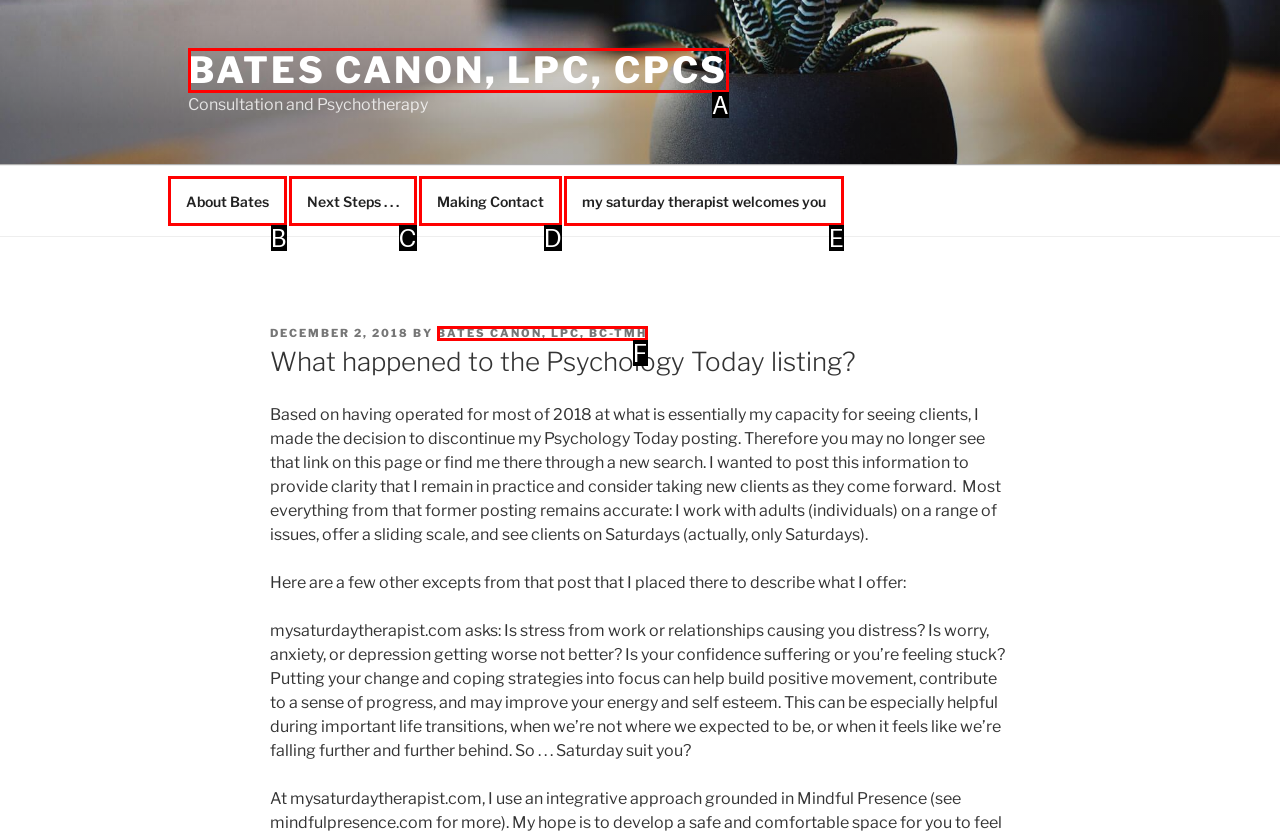Choose the option that matches the following description: Next Steps . . .
Answer with the letter of the correct option.

C